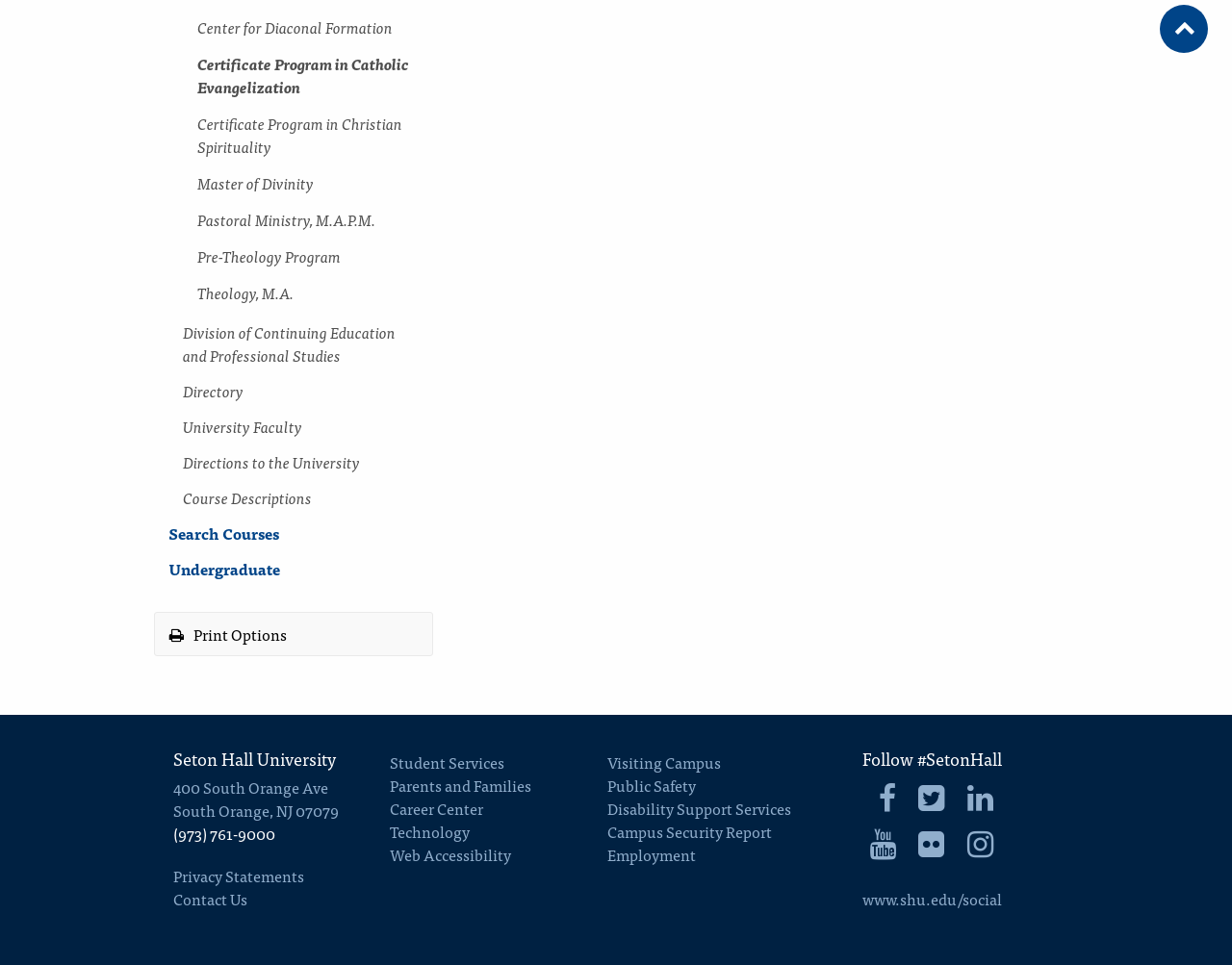Determine the bounding box coordinates of the clickable area required to perform the following instruction: "Click on the 'Center for Diaconal Formation' link". The coordinates should be represented as four float numbers between 0 and 1: [left, top, right, bottom].

[0.16, 0.009, 0.352, 0.047]